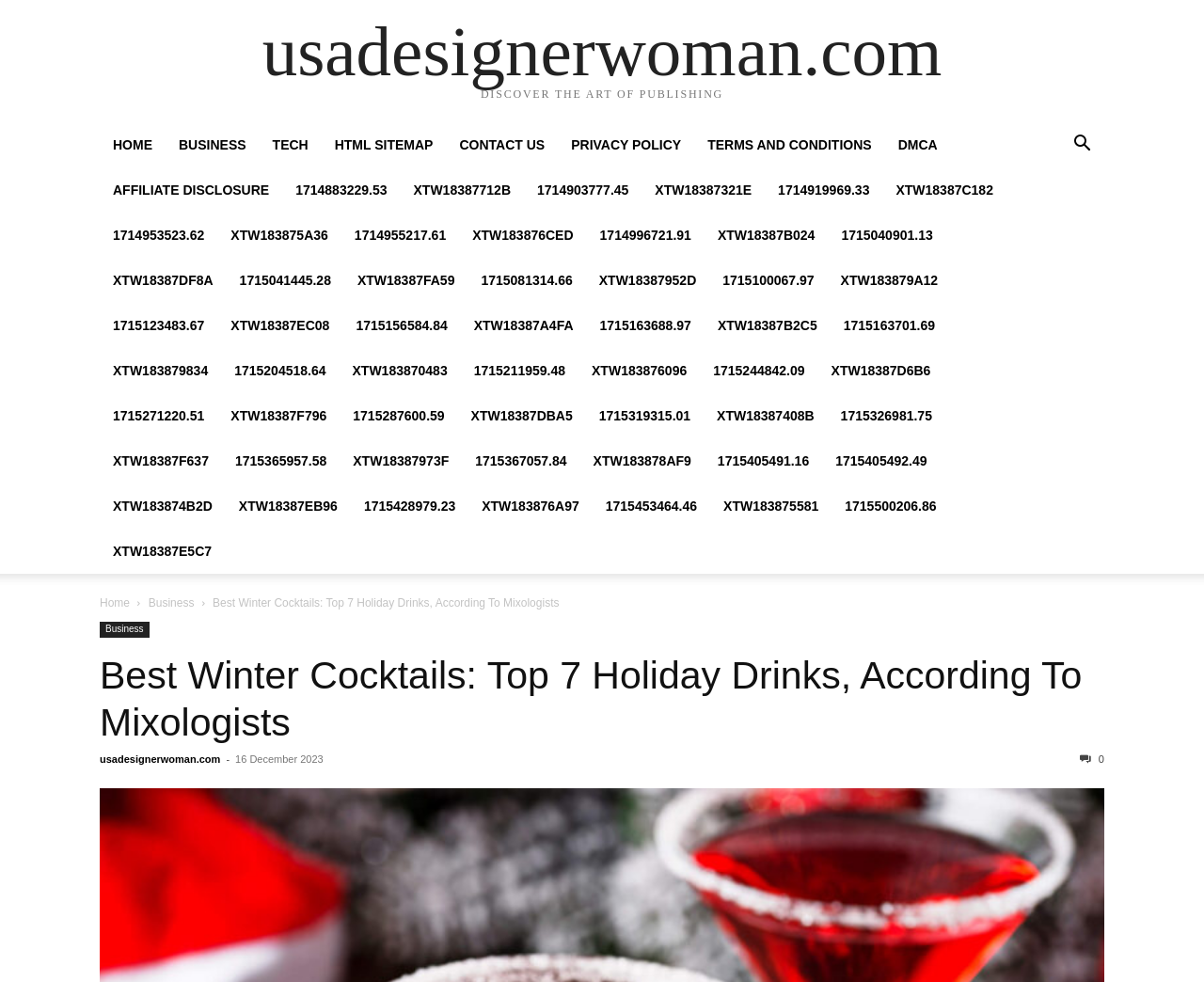Please specify the bounding box coordinates for the clickable region that will help you carry out the instruction: "Click on the 'CONTACT US' link".

[0.371, 0.14, 0.463, 0.155]